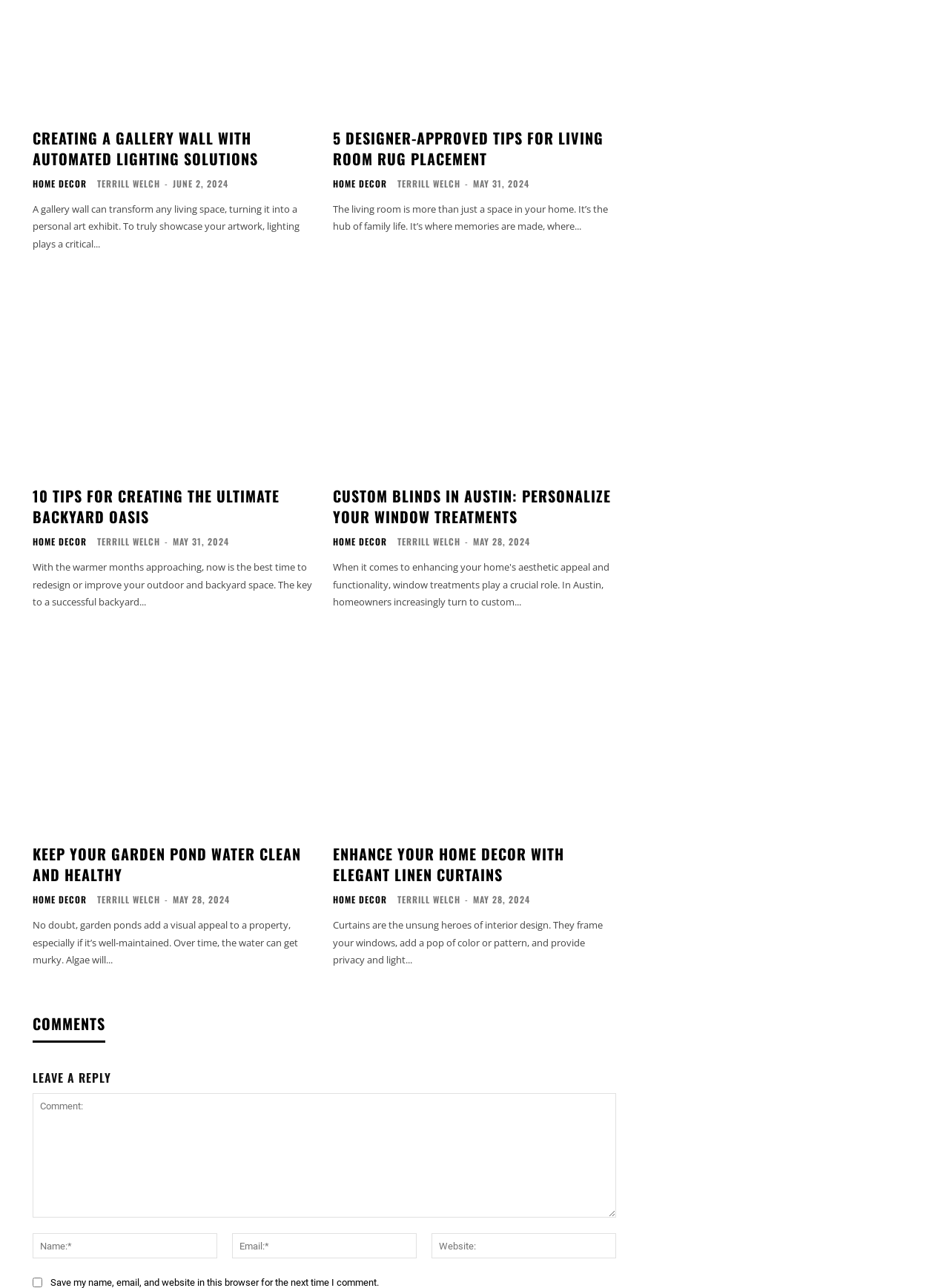Kindly determine the bounding box coordinates for the area that needs to be clicked to execute this instruction: "Leave a reply in the comment section".

[0.034, 0.849, 0.649, 0.945]